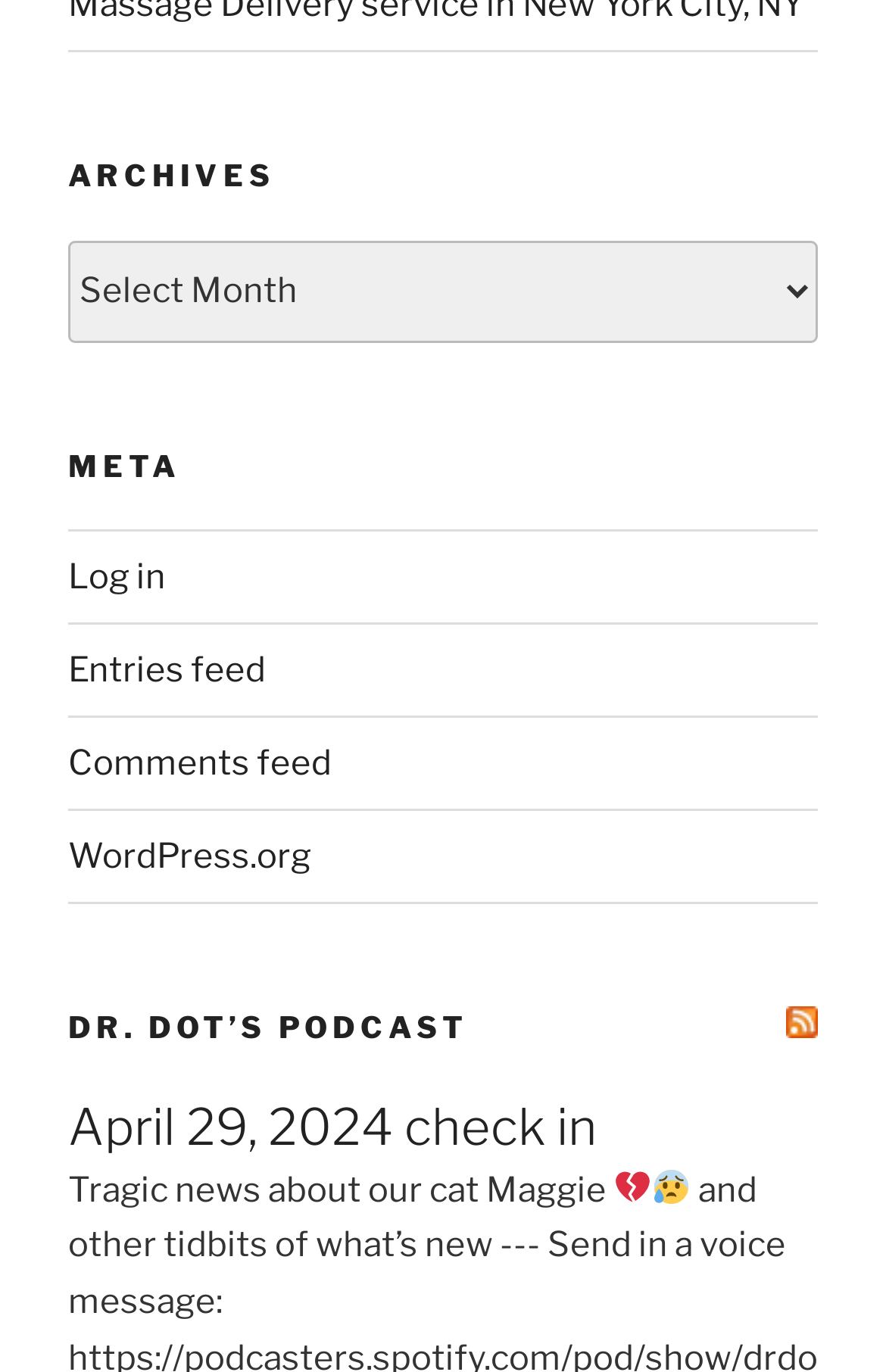Pinpoint the bounding box coordinates of the element you need to click to execute the following instruction: "Select archives". The bounding box should be represented by four float numbers between 0 and 1, in the format [left, top, right, bottom].

[0.077, 0.175, 0.923, 0.25]